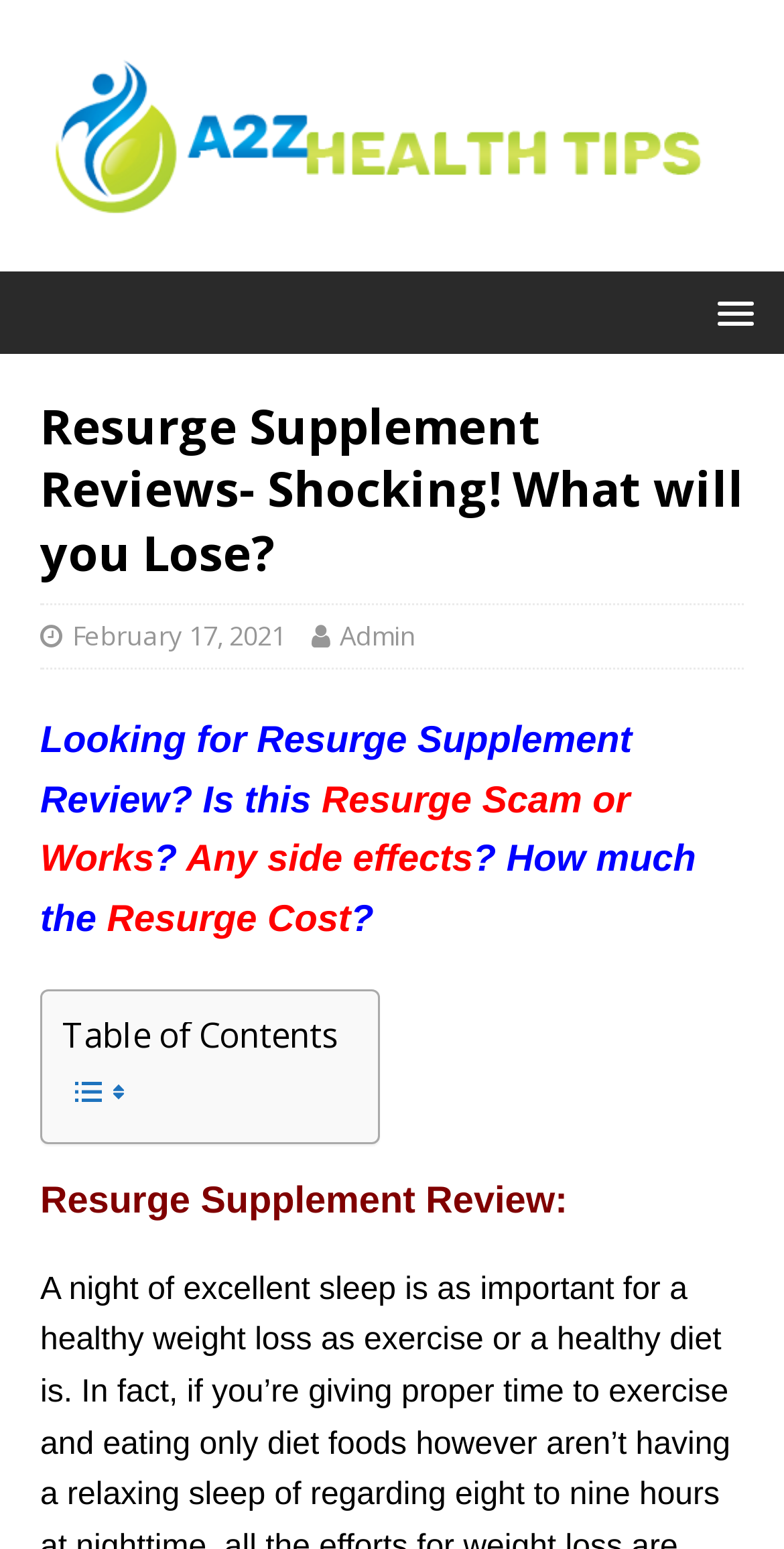Using the description "alt="A2Z Health Tips"", locate and provide the bounding box of the UI element.

[0.051, 0.122, 0.949, 0.147]